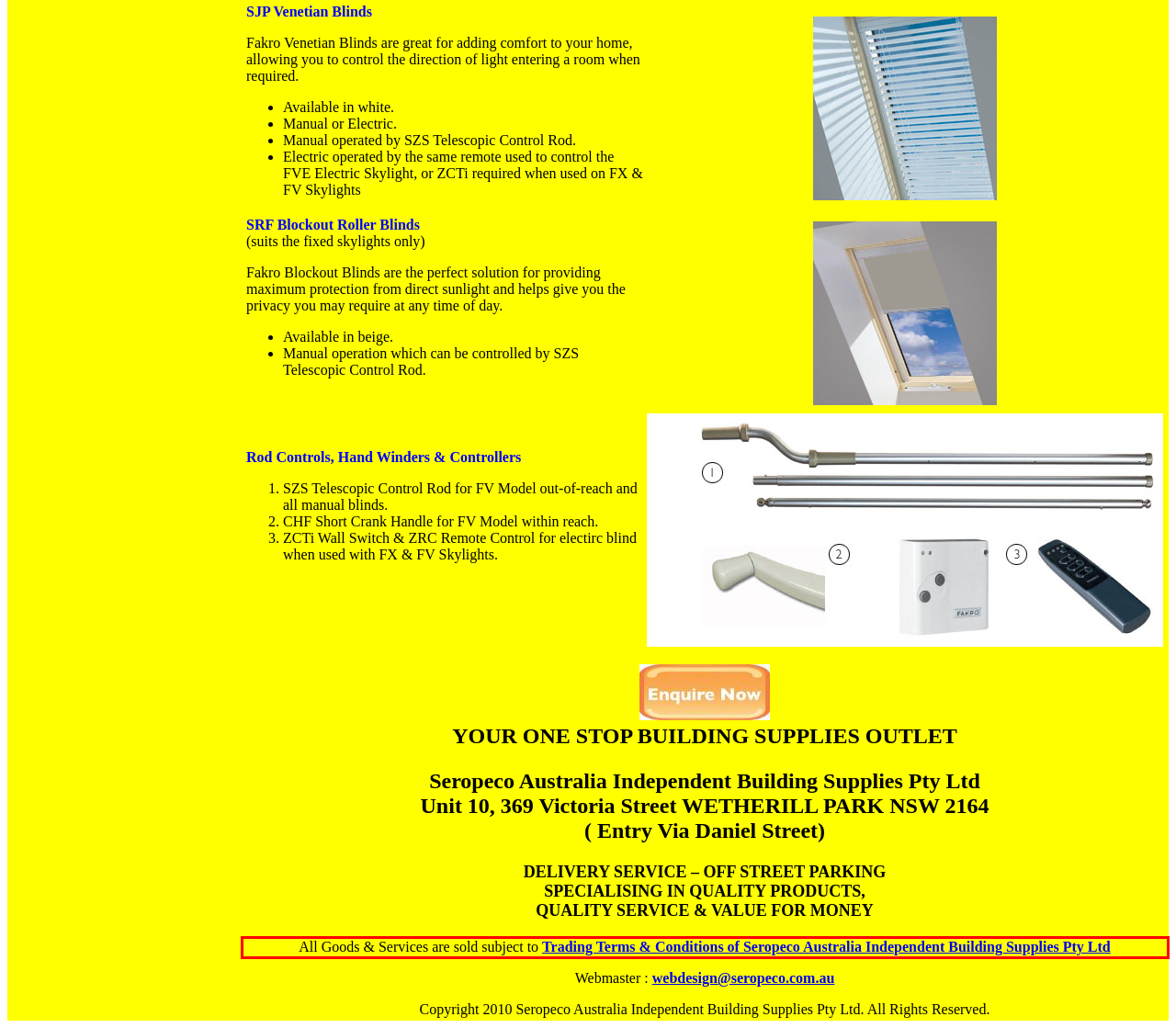Within the screenshot of the webpage, locate the red bounding box and use OCR to identify and provide the text content inside it.

All Goods & Services are sold subject to Trading Terms & Conditions of Seropeco Australia Independent Building Supplies Pty Ltd